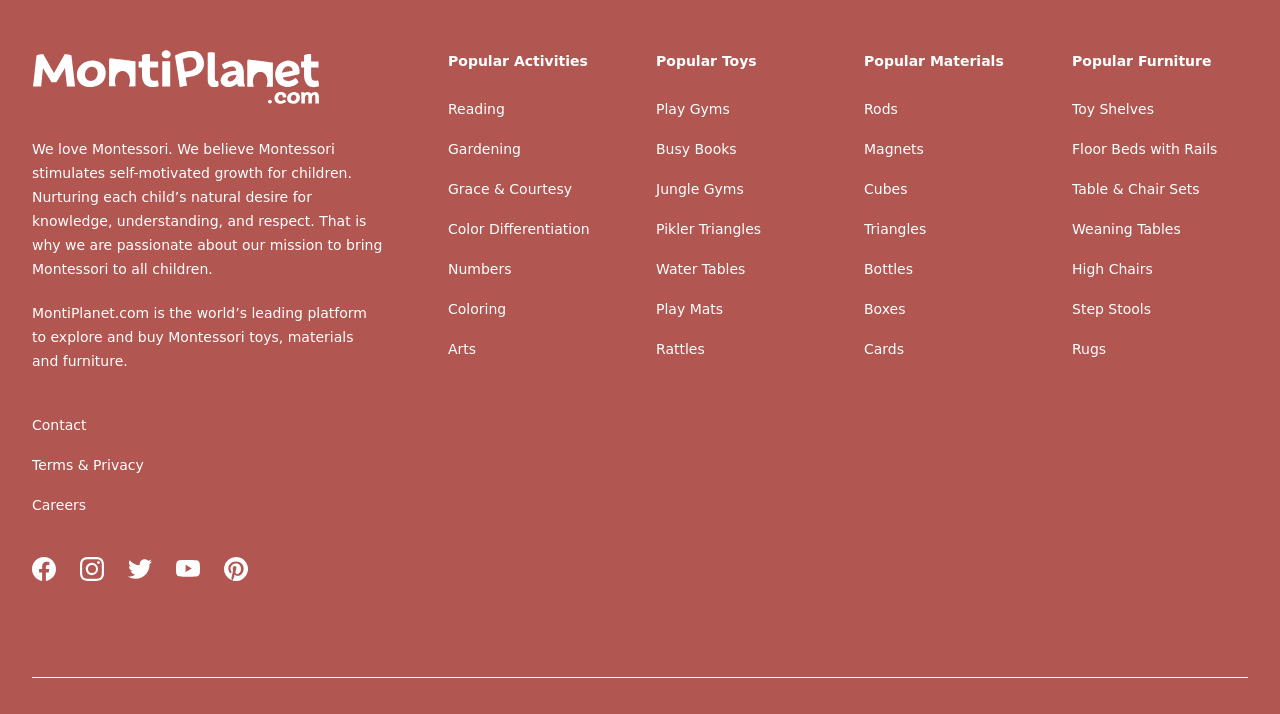Locate the bounding box coordinates of the clickable area needed to fulfill the instruction: "Learn about Montessori activities under Reading".

[0.35, 0.141, 0.394, 0.164]